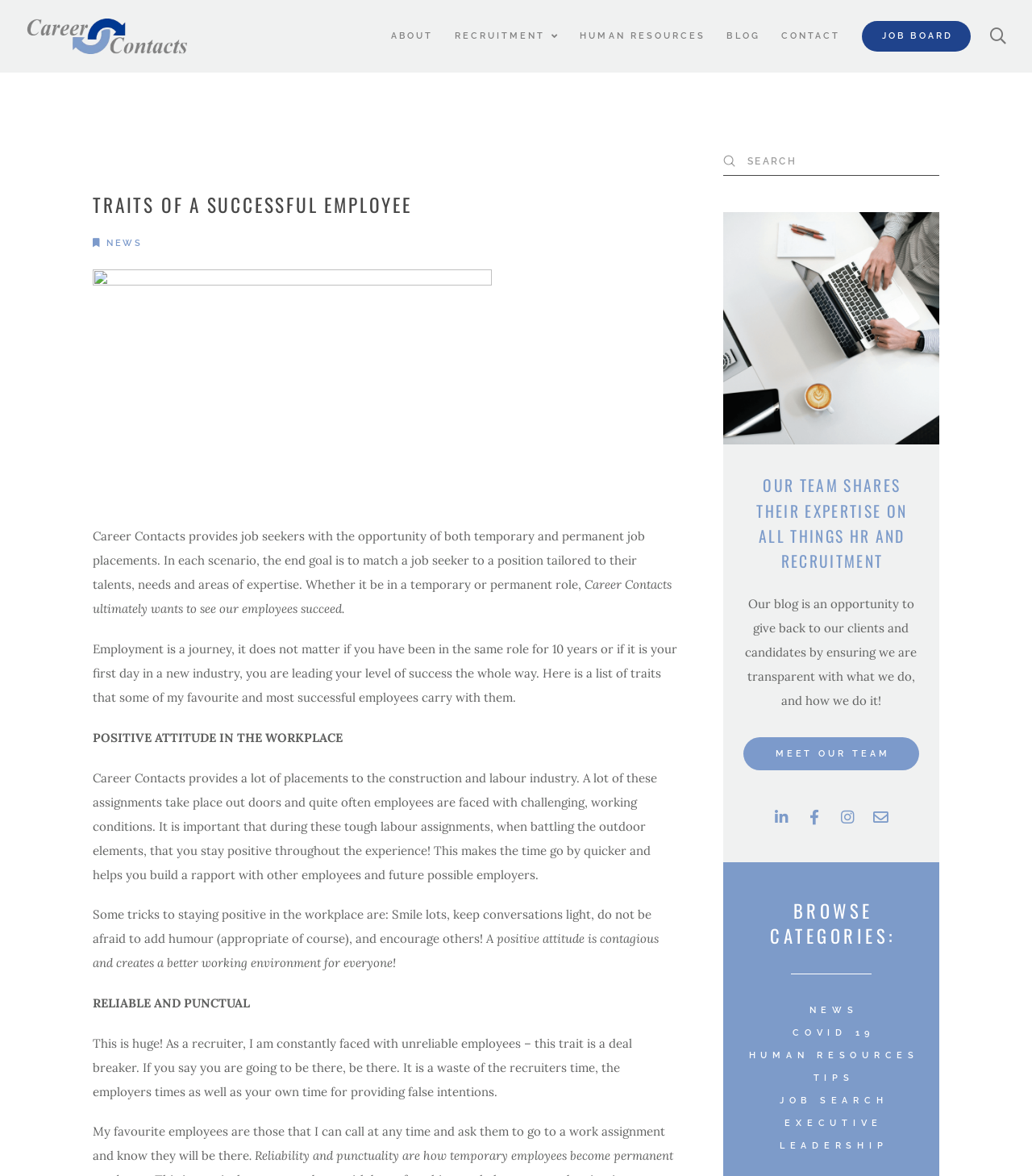Based on the image, provide a detailed response to the question:
What is the main purpose of Career Contacts?

Based on the webpage content, Career Contacts provides job seekers with the opportunity of both temporary and permanent job placements, with the end goal of matching a job seeker to a position tailored to their talents, needs, and areas of expertise.